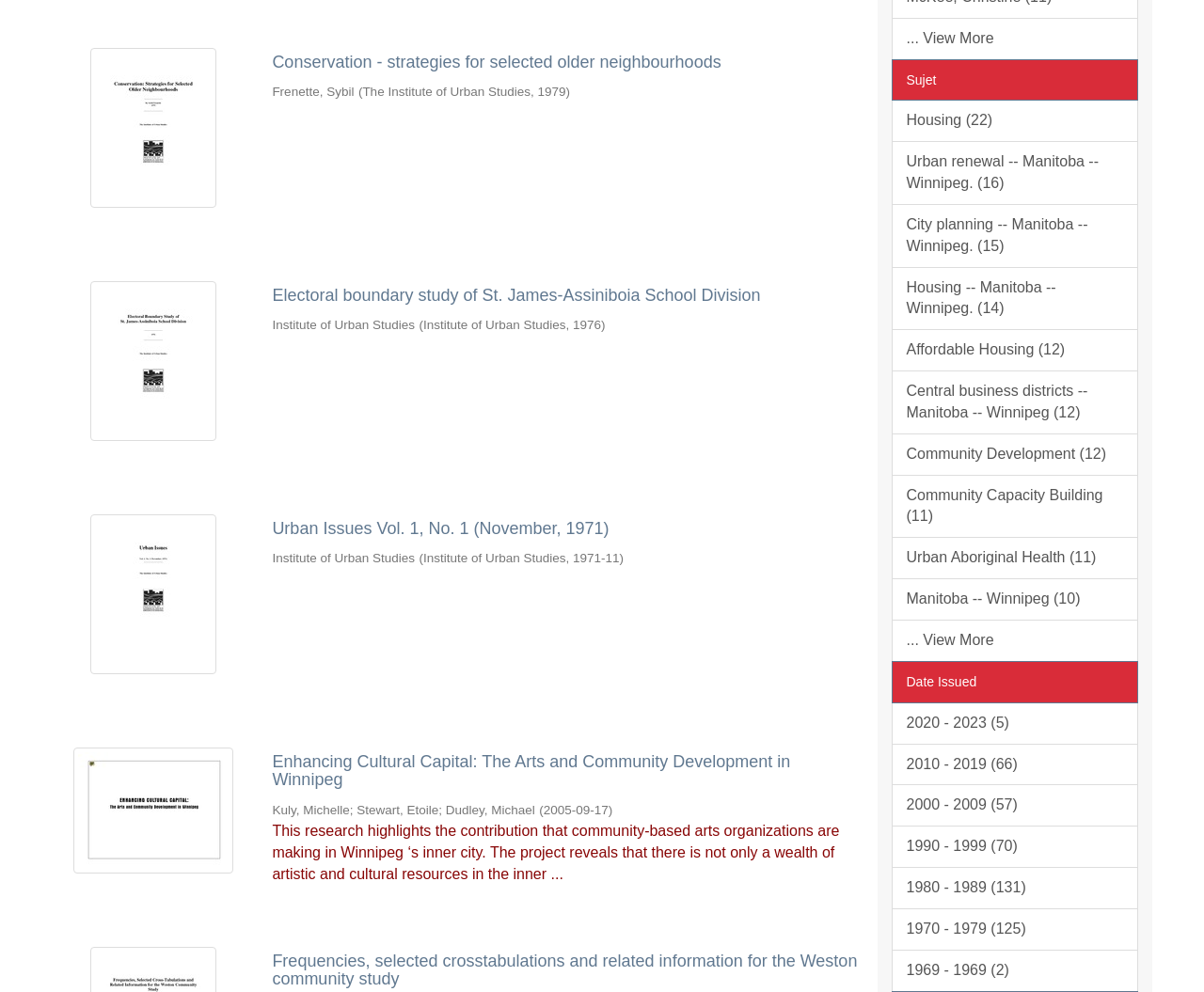Please locate the UI element described by "alt="Thumbnail"" and provide its bounding box coordinates.

[0.055, 0.048, 0.2, 0.209]